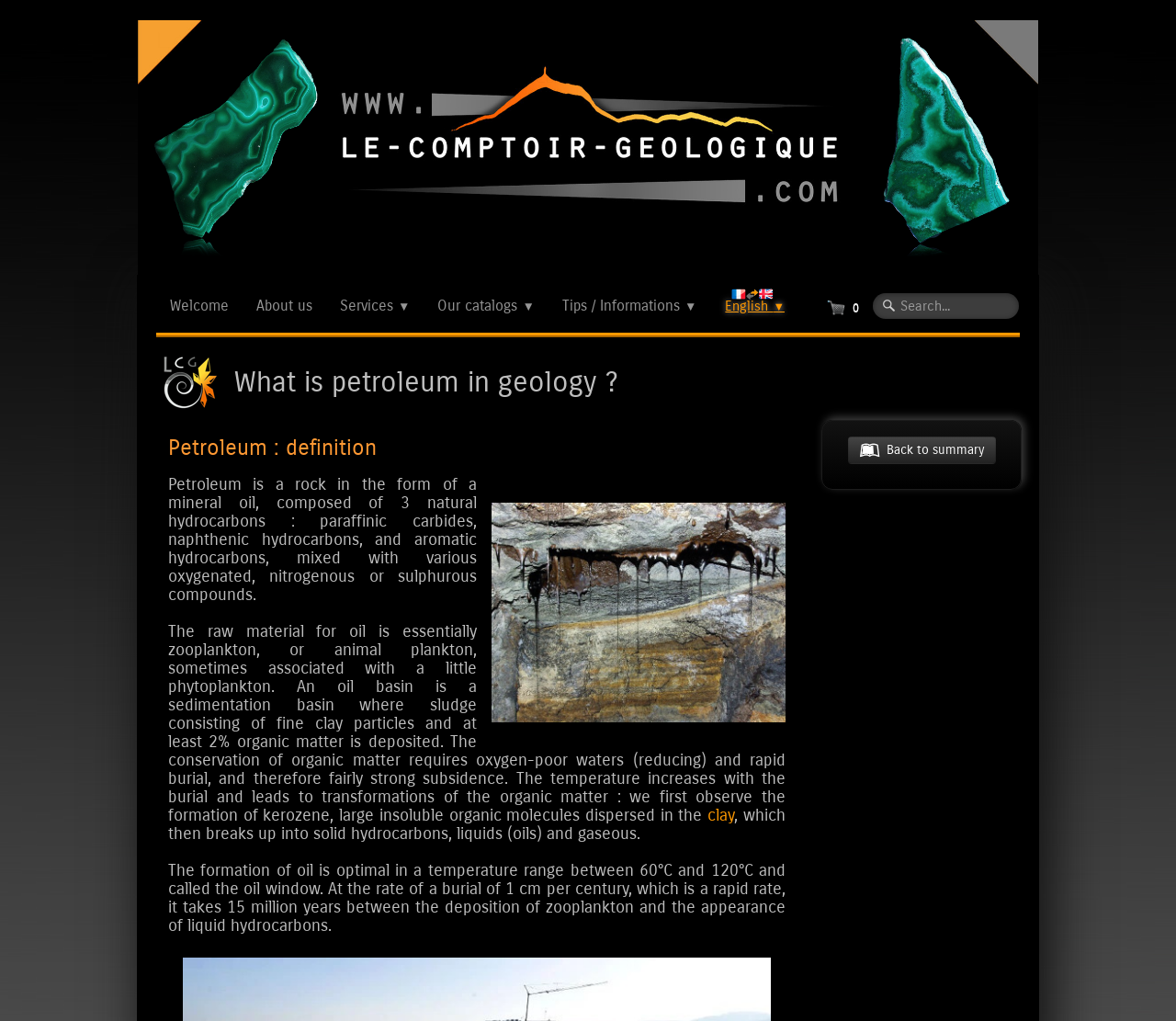Provide the bounding box coordinates of the UI element that matches the description: "Our catalogs ▼".

[0.361, 0.281, 0.466, 0.318]